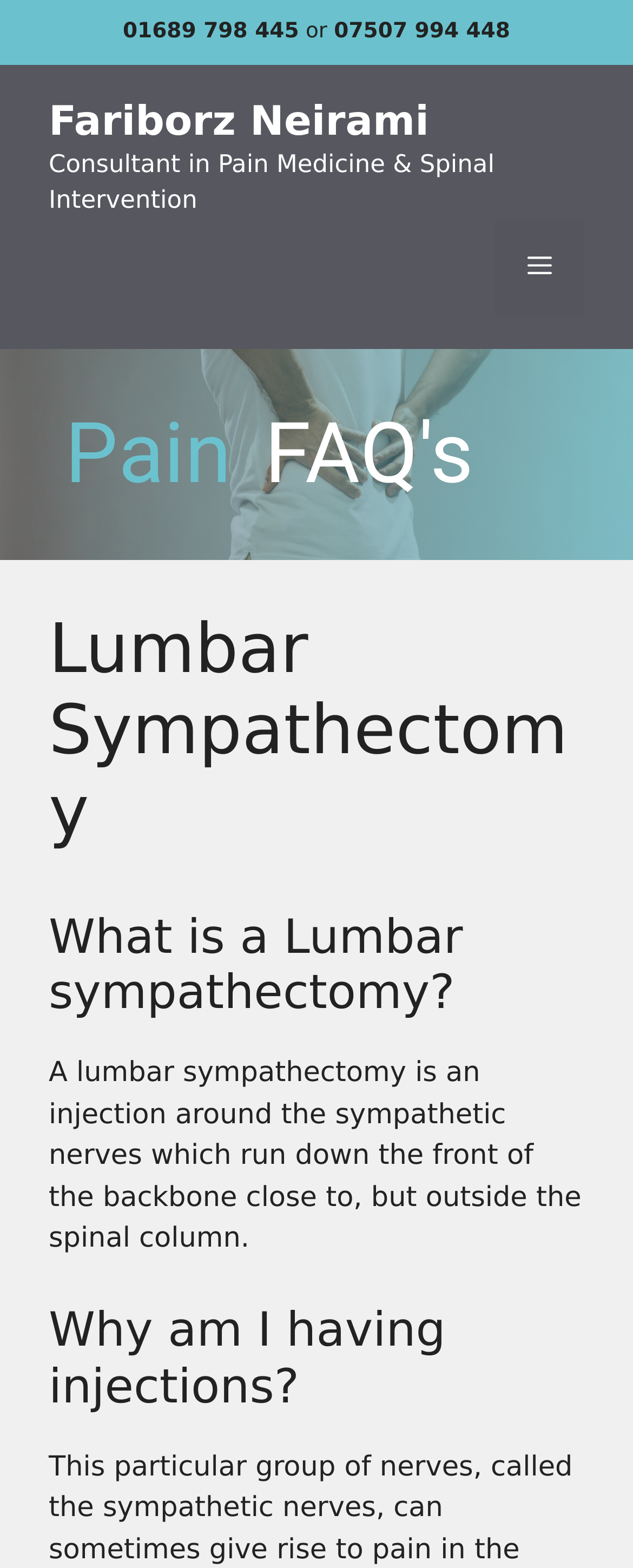What is the purpose of the injection?
Can you provide an in-depth and detailed response to the question?

I looked at the text on the webpage, but it doesn't explicitly state the purpose of the injection. It only explains what a lumbar sympathectomy is and why someone might be having injections, but it doesn't provide information on the purpose of the injection itself.